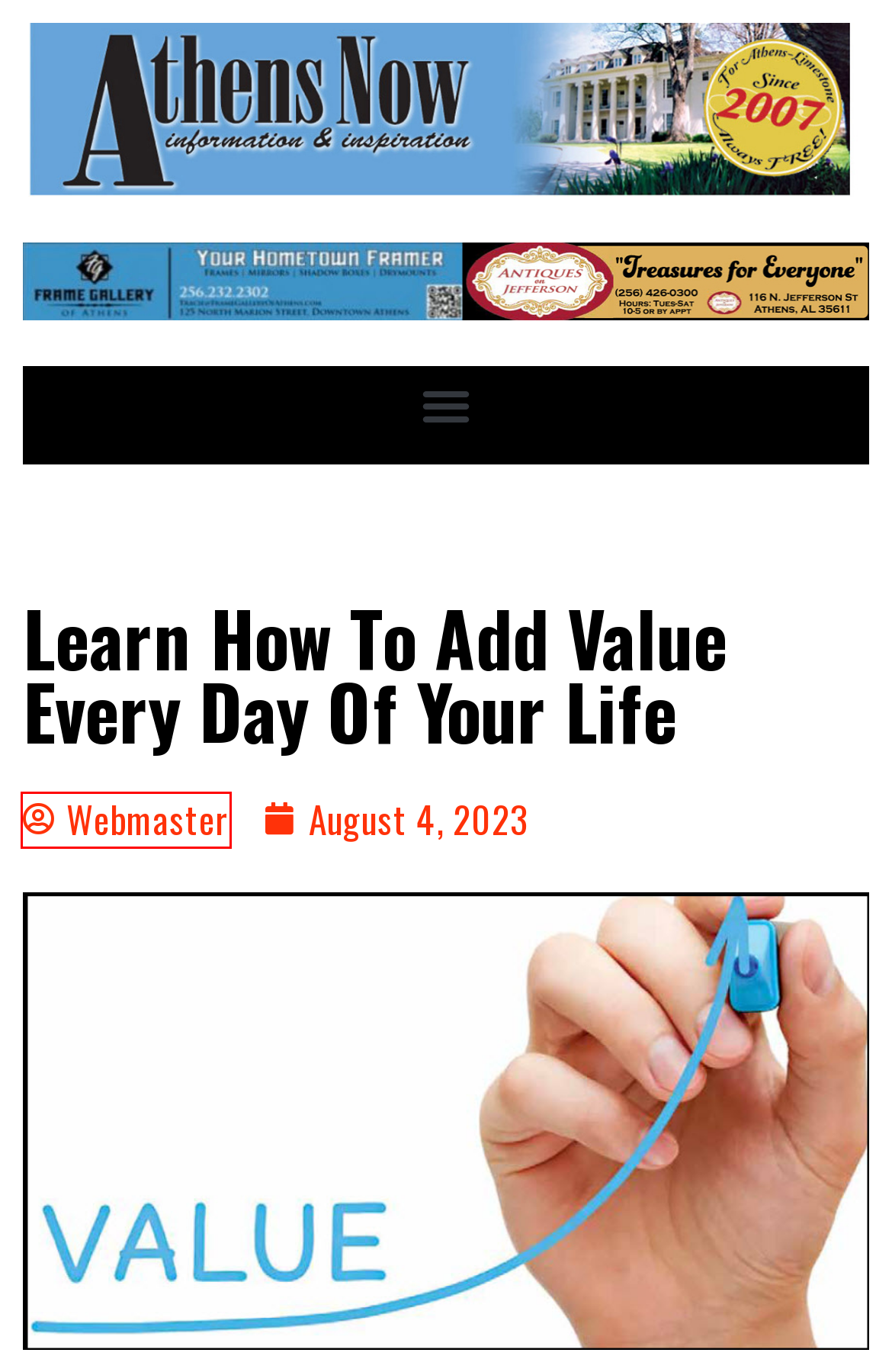You are presented with a screenshot of a webpage containing a red bounding box around a particular UI element. Select the best webpage description that matches the new webpage after clicking the element within the bounding box. Here are the candidates:
A. Webmaster – Athens Now Alabama
B. Hope For The Hurting – Athens Now Alabama
C. Dugger’s Florist: For A Marvelous Mother’s Day And More – Athens Now Alabama
D. Special Feature – Athens Now Alabama
E. Vibrant Vines Collective: Home Of The “Plant Therapist” – Athens Now Alabama
F. August 4, 2023 – Athens Now Alabama
G. The Stories Project: Pastor Jeff Abrams – Athens Now Alabama
H. Alabama Veterans’ Museum – Athens Now Alabama

A